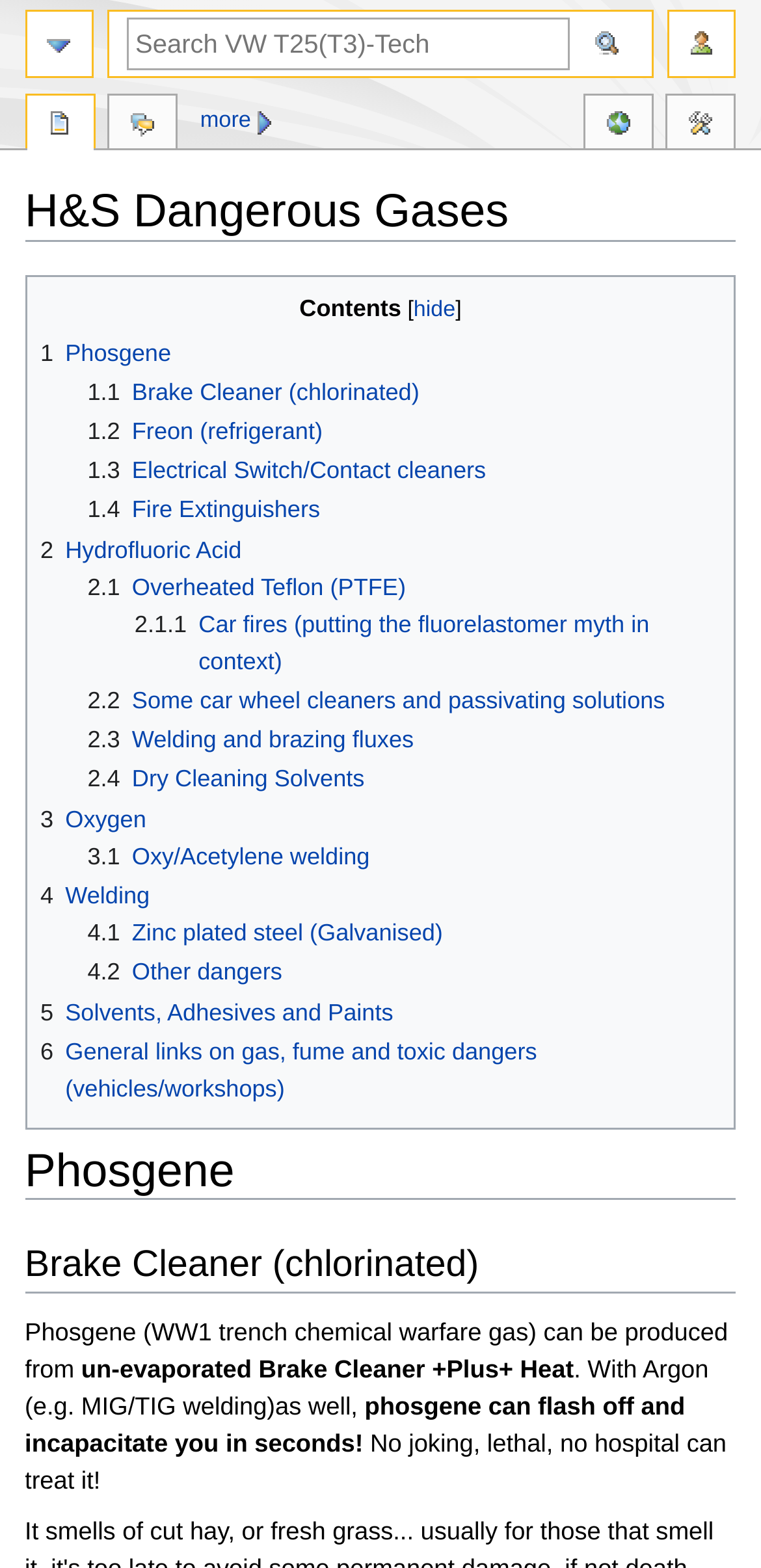Find the bounding box coordinates of the clickable region needed to perform the following instruction: "Click on Hydrofluoric Acid". The coordinates should be provided as four float numbers between 0 and 1, i.e., [left, top, right, bottom].

[0.053, 0.342, 0.317, 0.359]